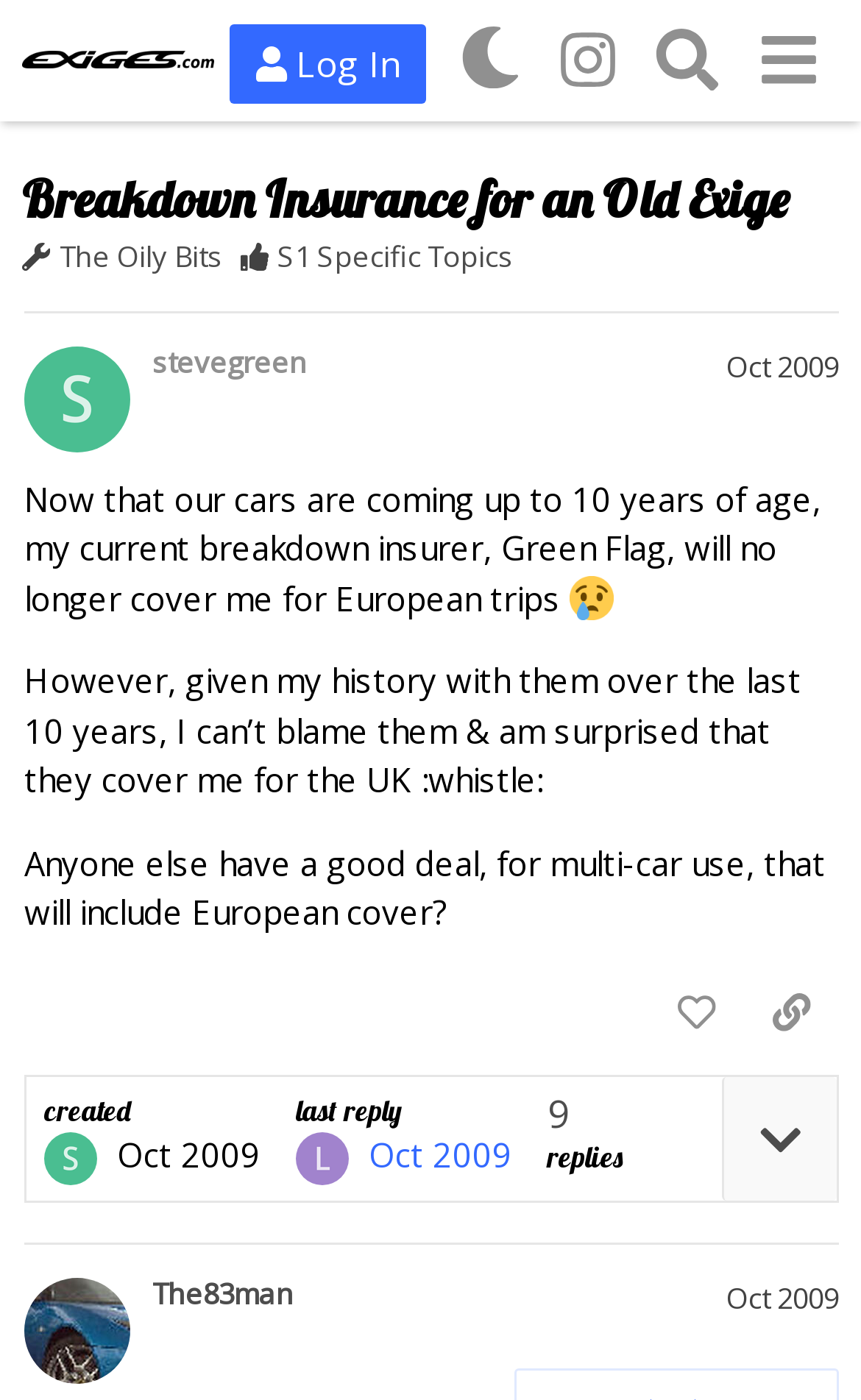What is the emotion expressed in the first post?
Based on the screenshot, provide your answer in one word or phrase.

Sadness